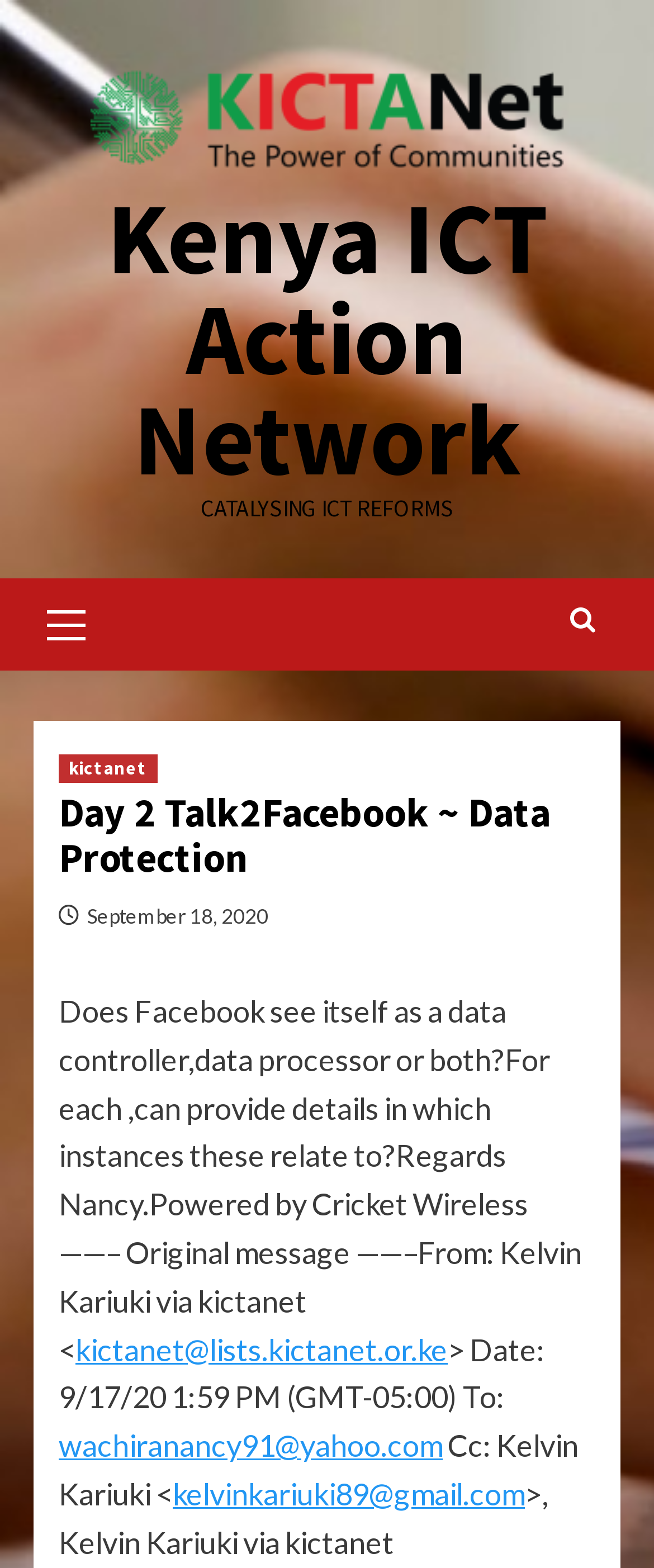What is the email address of Nancy?
Please provide a full and detailed response to the question.

The email address of Nancy can be found in the text 'To: wachiranancy91@yahoo.com' which indicates that wachiranancy91@yahoo.com is the email address of Nancy.